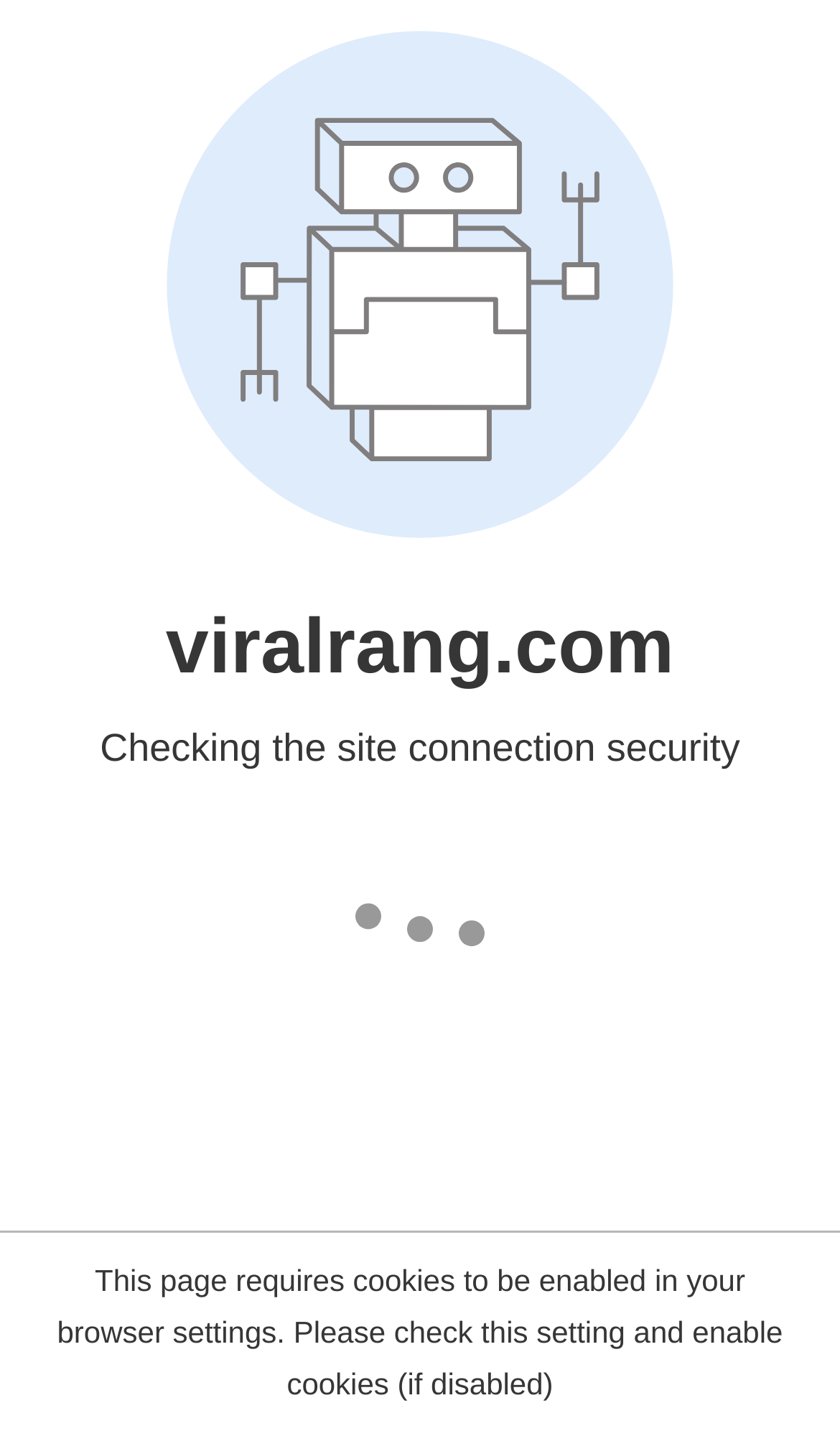Respond to the question below with a single word or phrase:
How many main categories are listed?

9